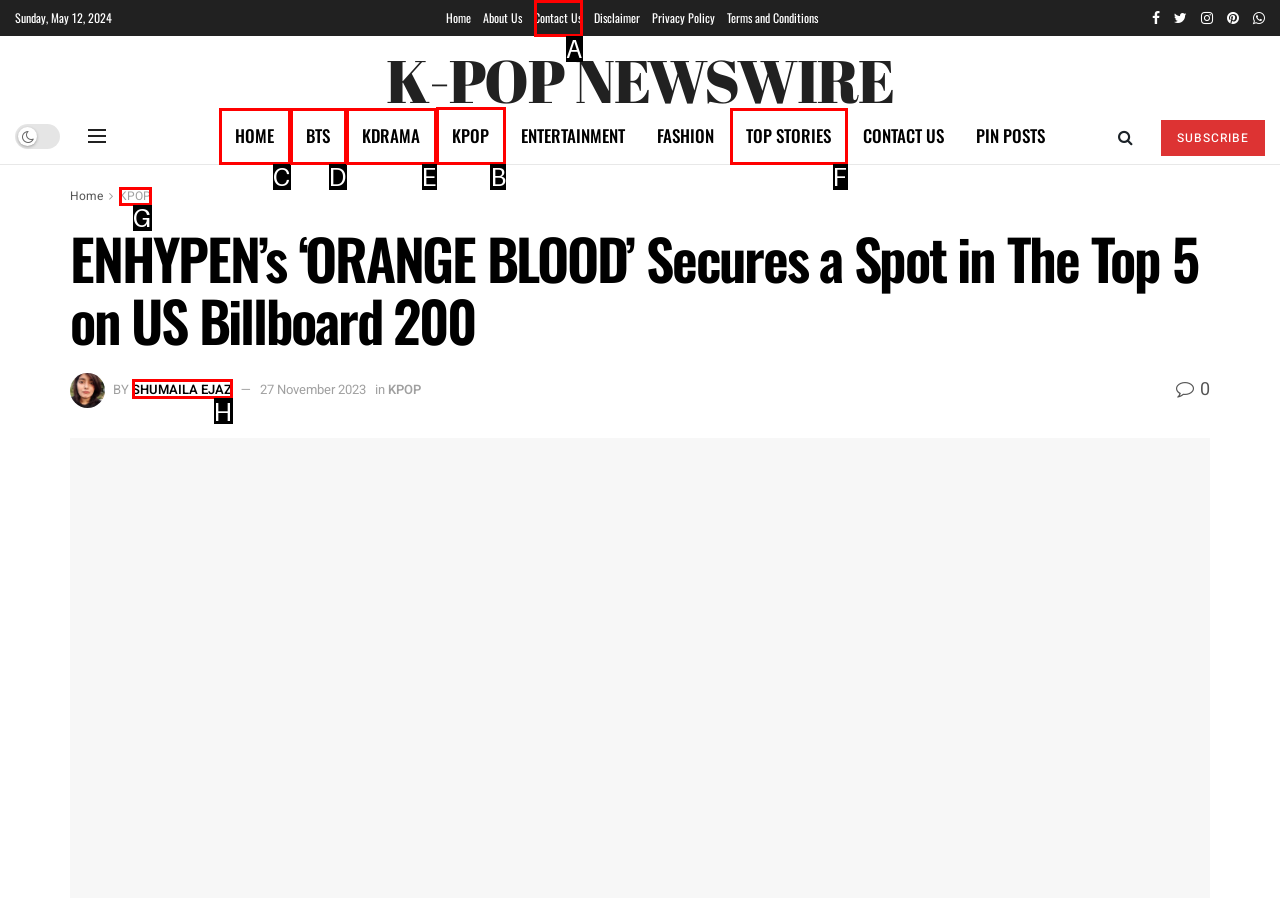Select the right option to accomplish this task: Check the latest KPOP news. Reply with the letter corresponding to the correct UI element.

B